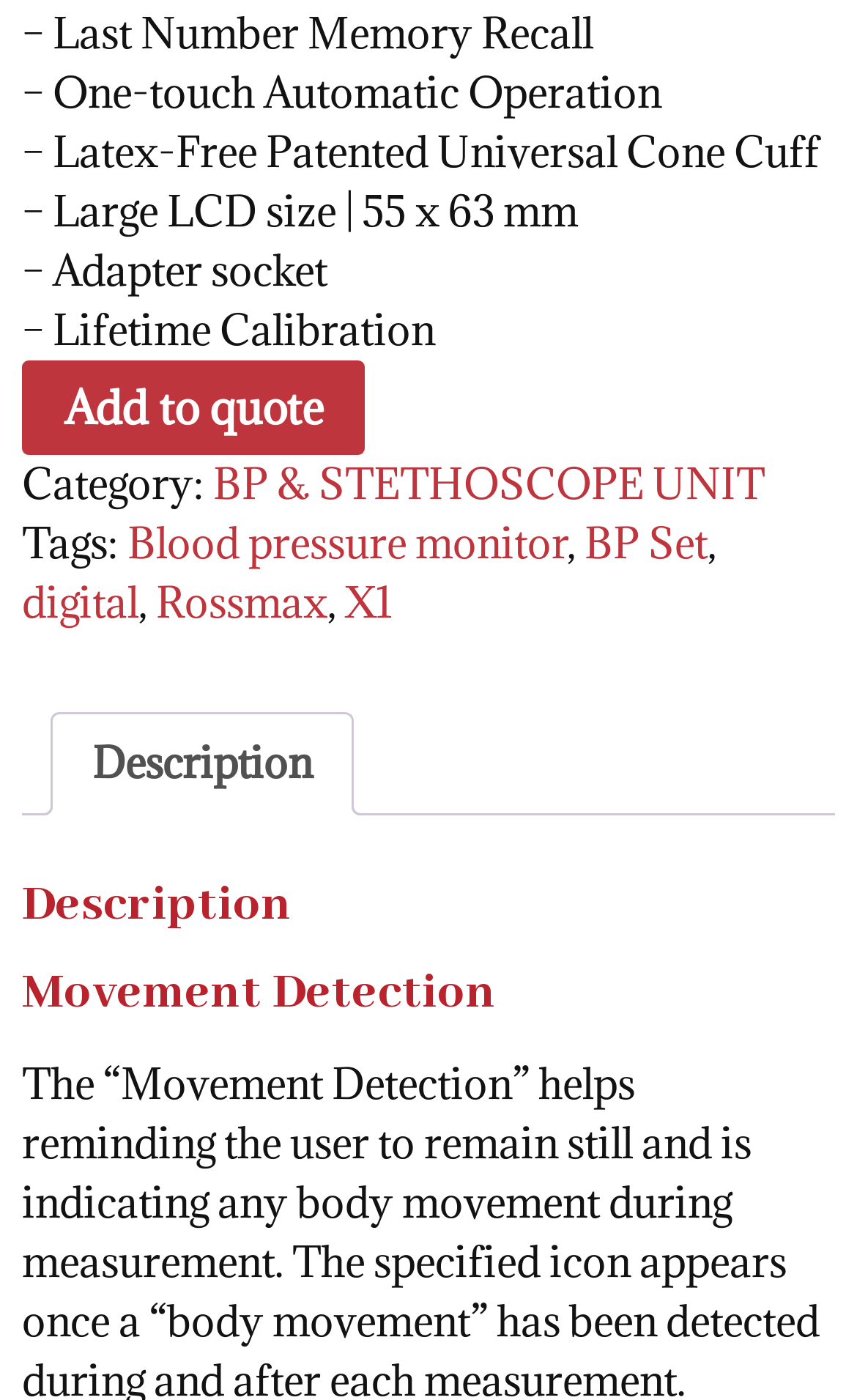Determine the bounding box coordinates of the clickable element necessary to fulfill the instruction: "Switch to Description tab". Provide the coordinates as four float numbers within the 0 to 1 range, i.e., [left, top, right, bottom].

[0.059, 0.509, 0.413, 0.583]